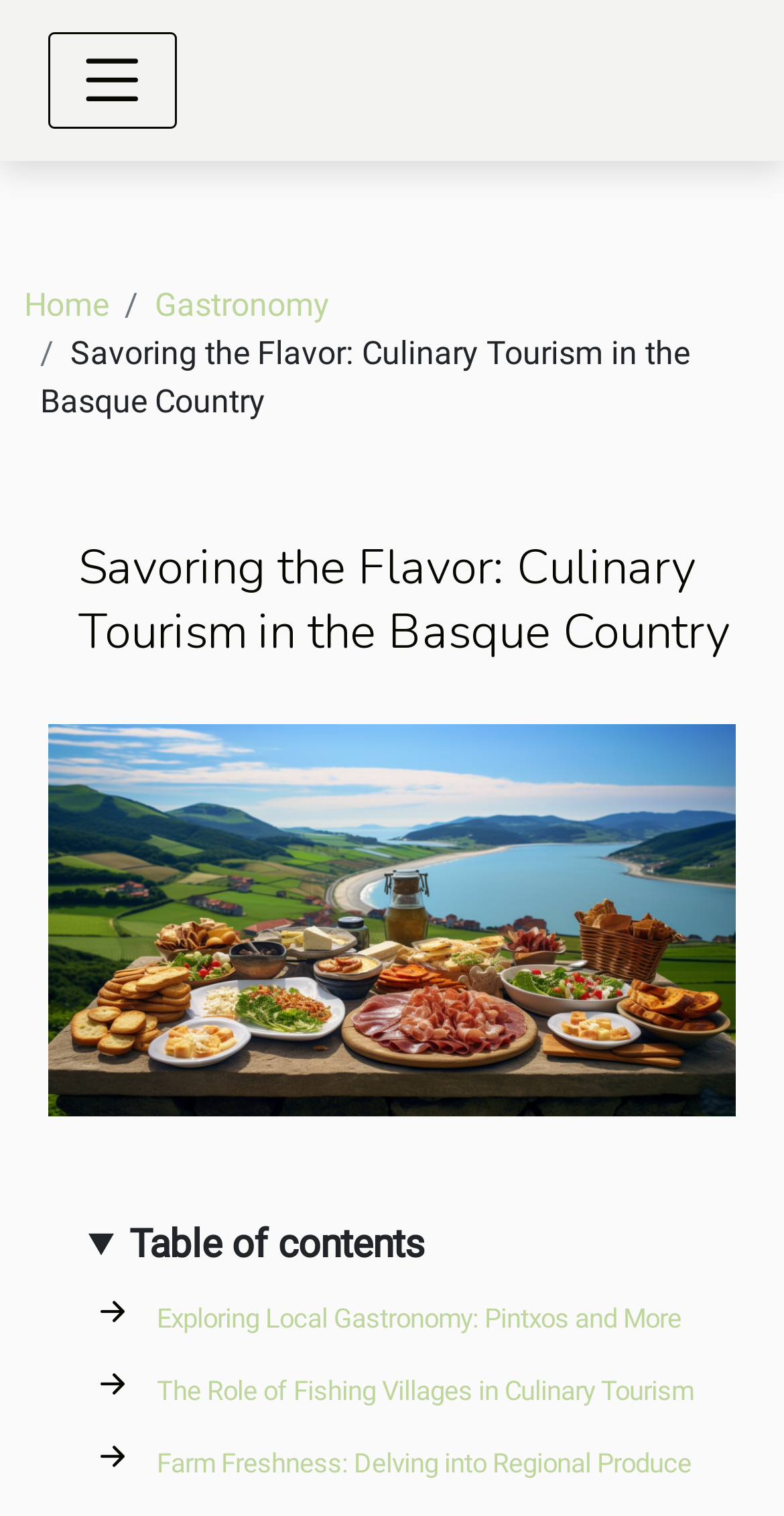How many links are in the breadcrumb navigation?
Provide a concise answer using a single word or phrase based on the image.

3